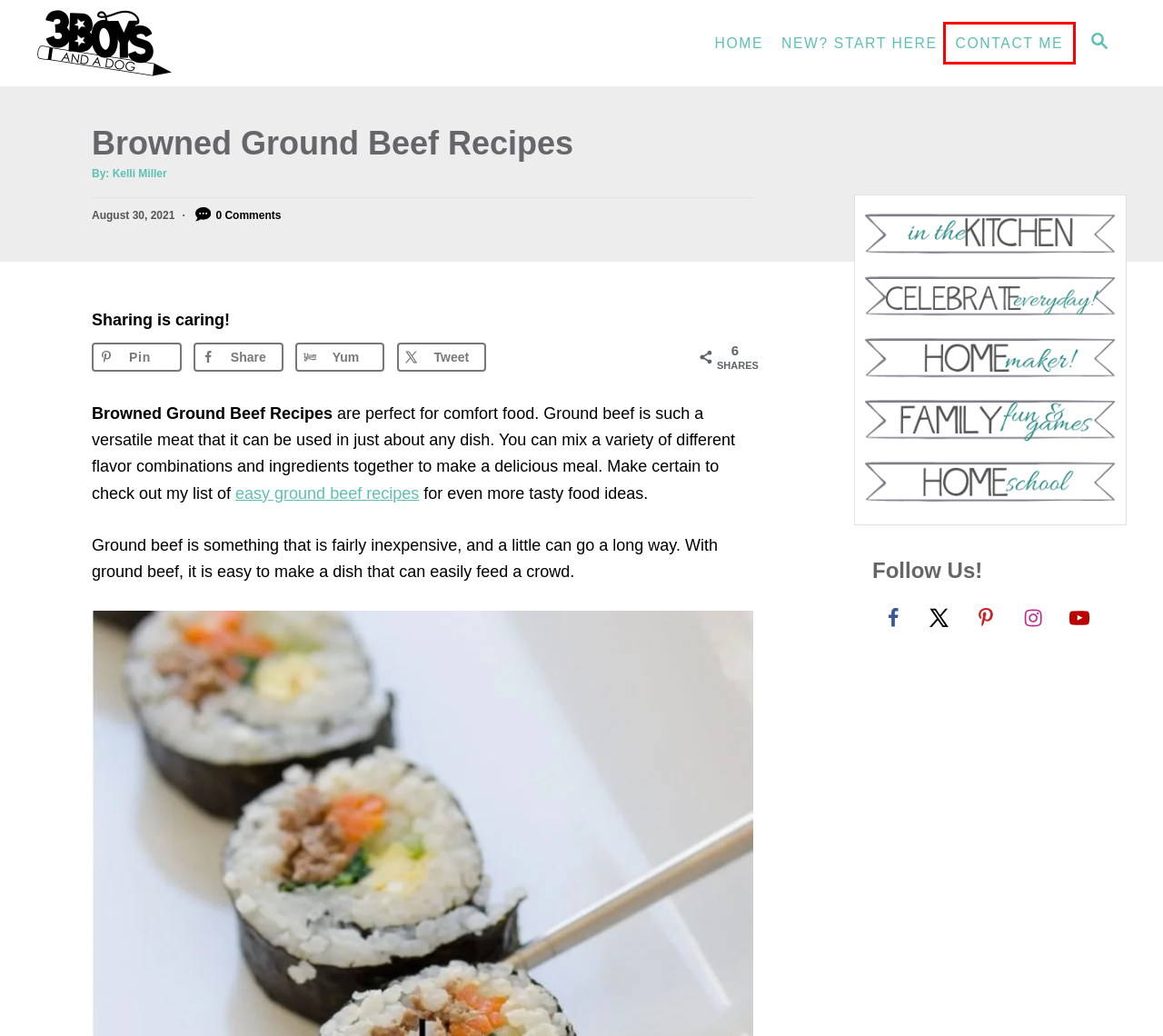Examine the screenshot of the webpage, which has a red bounding box around a UI element. Select the webpage description that best fits the new webpage after the element inside the red bounding box is clicked. Here are the choices:
A. Contact Me - 3 Boys and a Dog
B. Family Fun and Games
C. Easy Ground Beef Recipes
D. Simple & Easy Recipes for Busy Moms
E. Homeschooling & Homemaking Tips for Busy Folks - 3 Boys and a Dog
F. Homemaker Tips & Tricks - 3 Boys and a Dog
G. Celebrate Everyday: The Ultimate Guide to Parties!
H. Resources for Educating Our Children

A